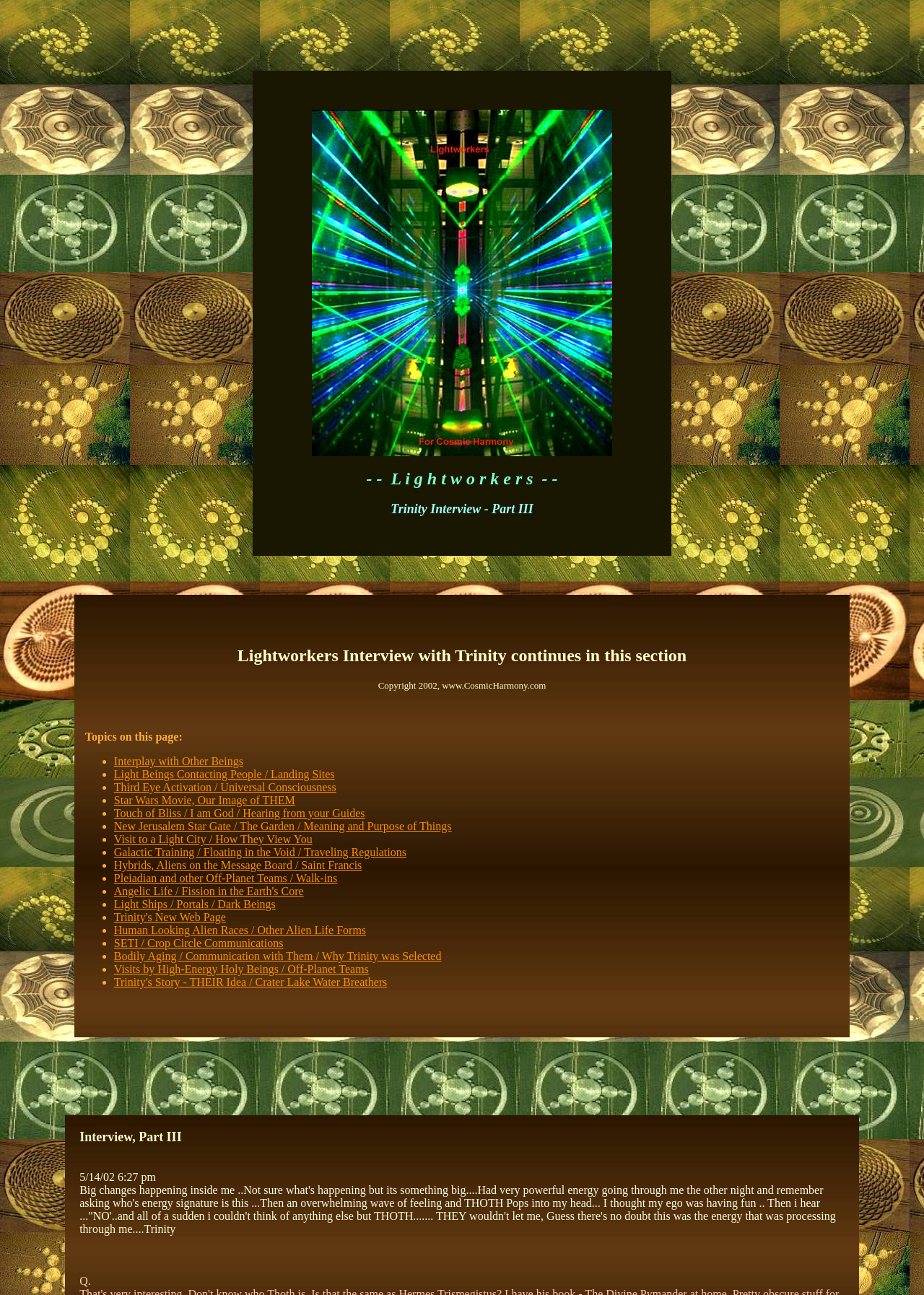Please provide the bounding box coordinates for the element that needs to be clicked to perform the instruction: "View Trinity's New Web Page". The coordinates must consist of four float numbers between 0 and 1, formatted as [left, top, right, bottom].

[0.123, 0.703, 0.244, 0.713]